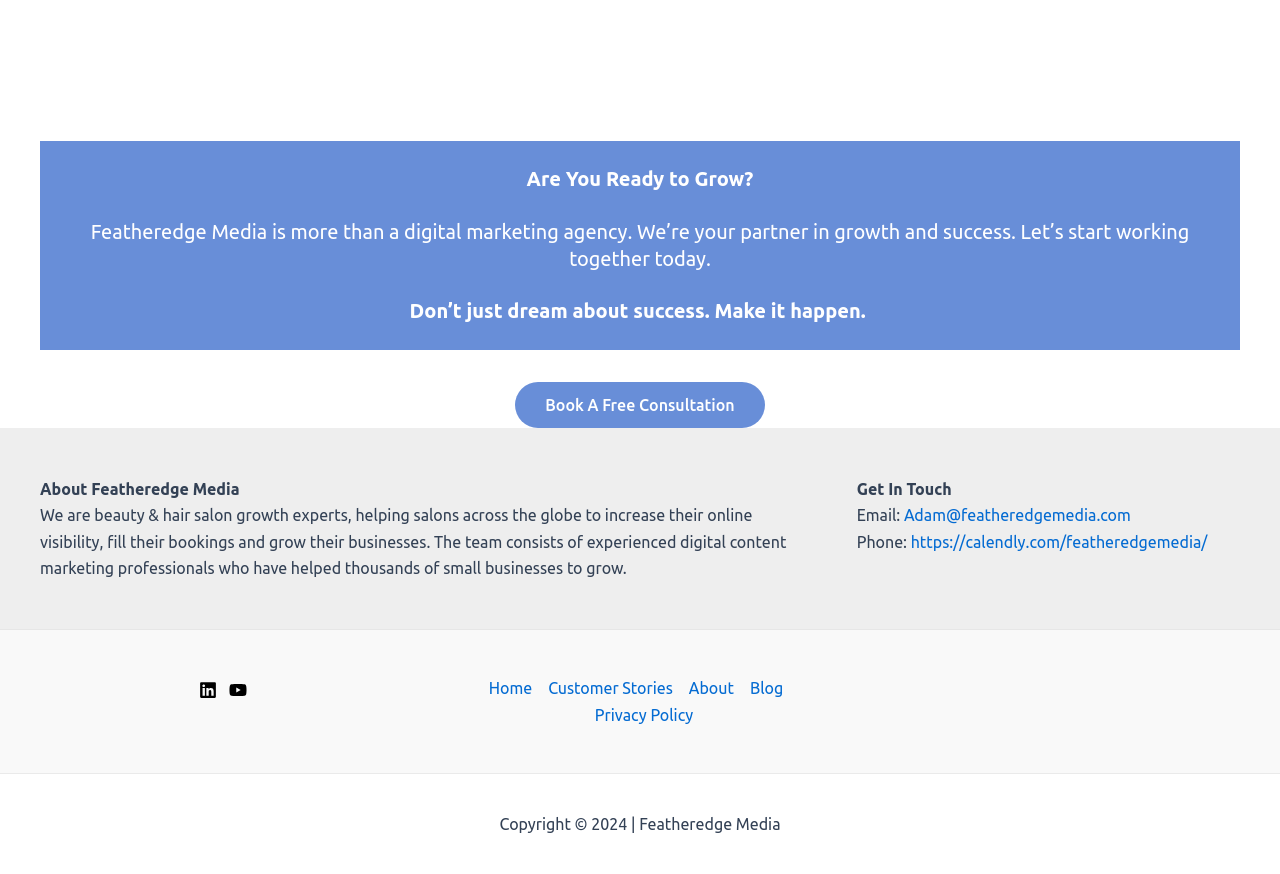Provide the bounding box coordinates of the area you need to click to execute the following instruction: "Go to the About page".

[0.532, 0.773, 0.58, 0.803]